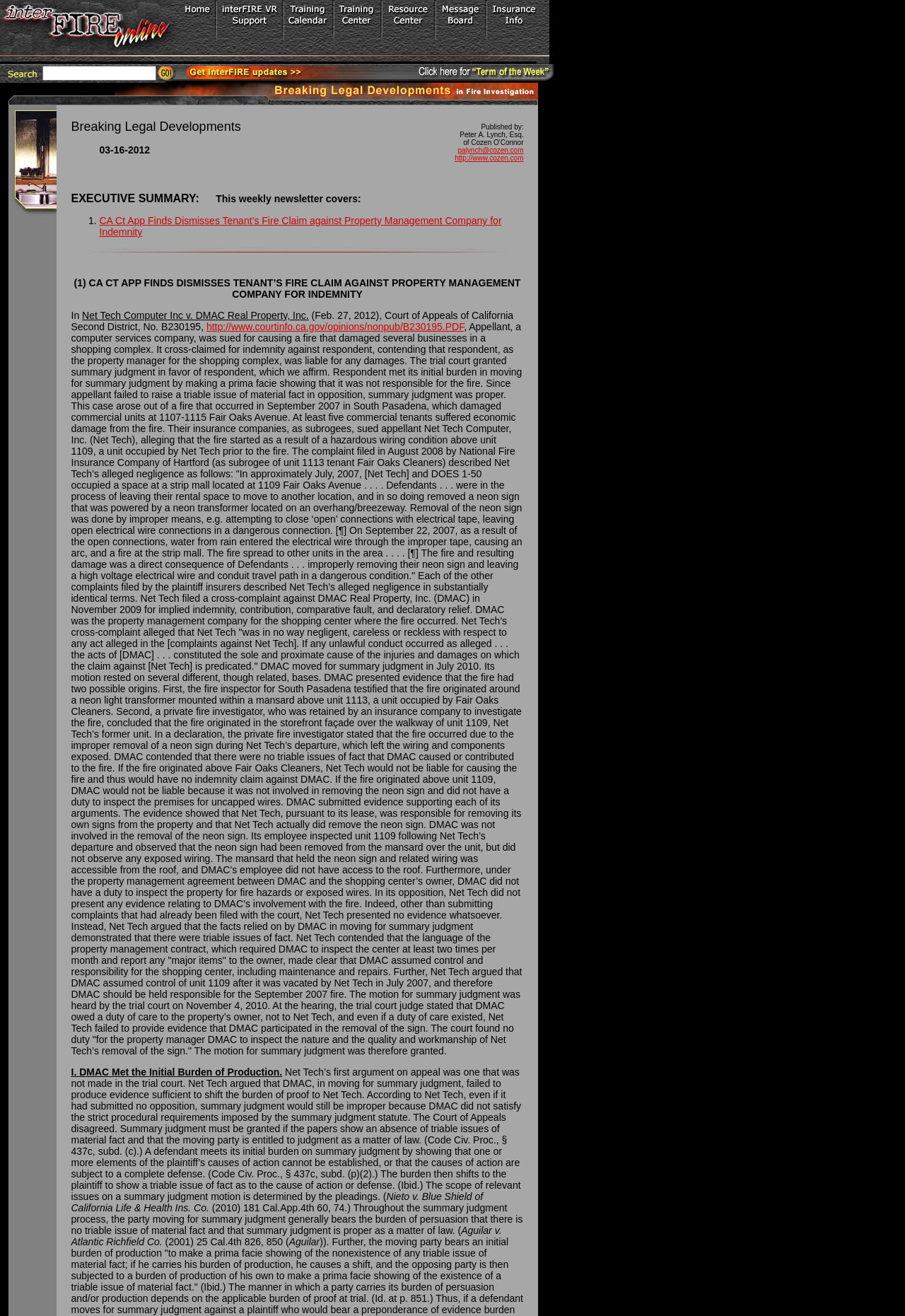Please mark the bounding box coordinates of the area that should be clicked to carry out the instruction: "Click on Training Calendar".

[0.313, 0.037, 0.369, 0.045]